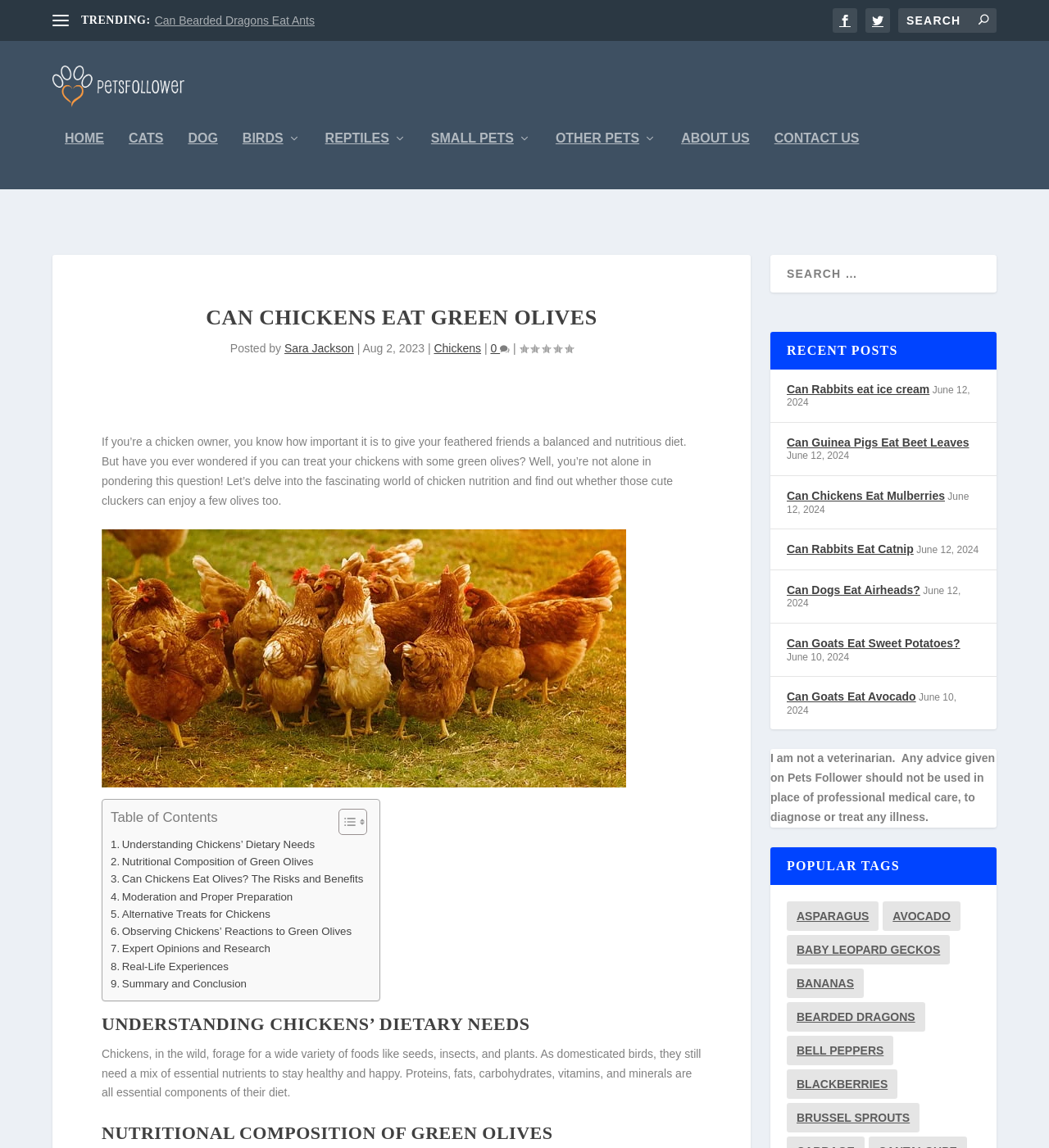Find the bounding box coordinates of the clickable area that will achieve the following instruction: "Click on 'FAQ'".

None